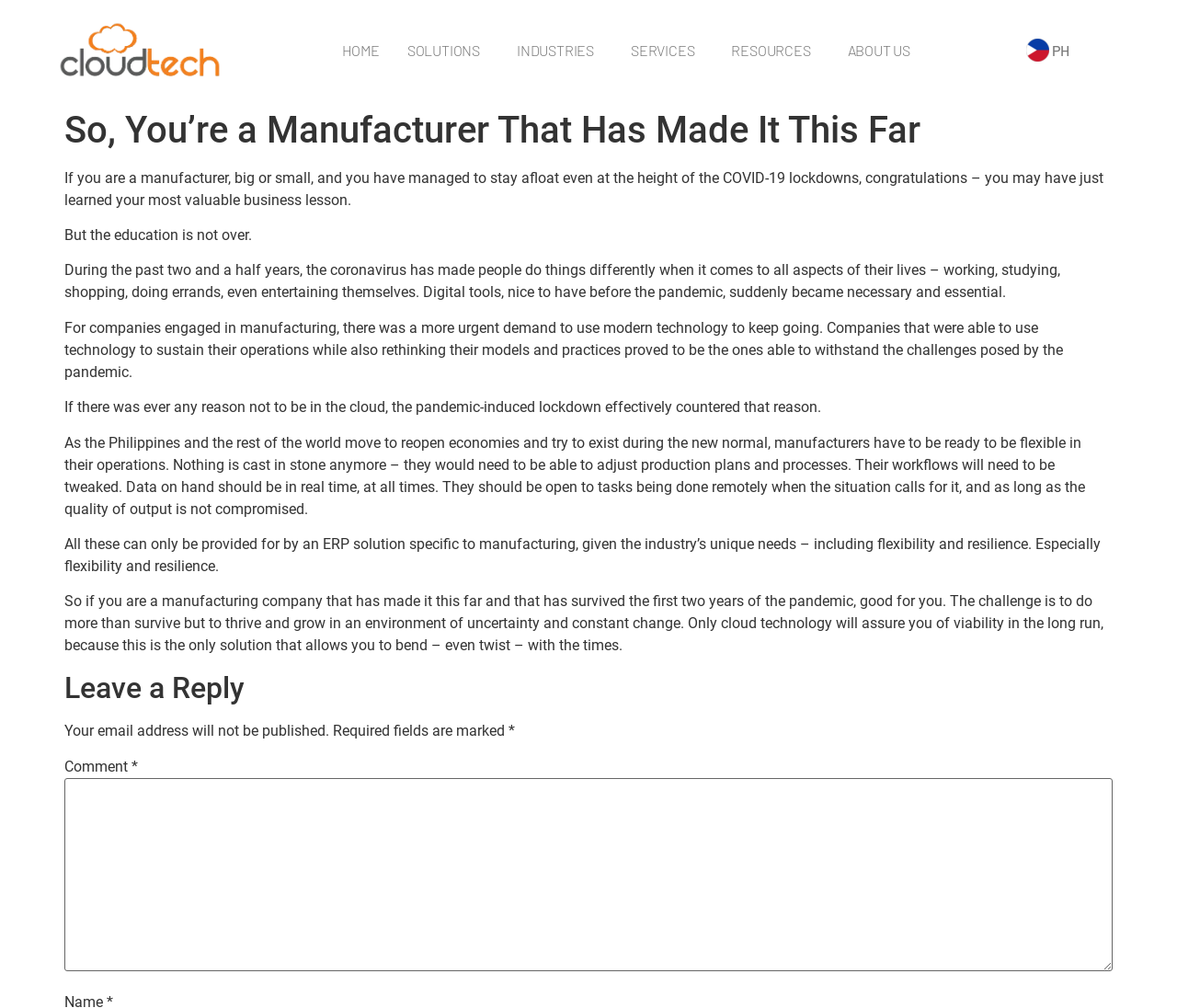Point out the bounding box coordinates of the section to click in order to follow this instruction: "Enter a comment".

[0.055, 0.772, 0.945, 0.963]